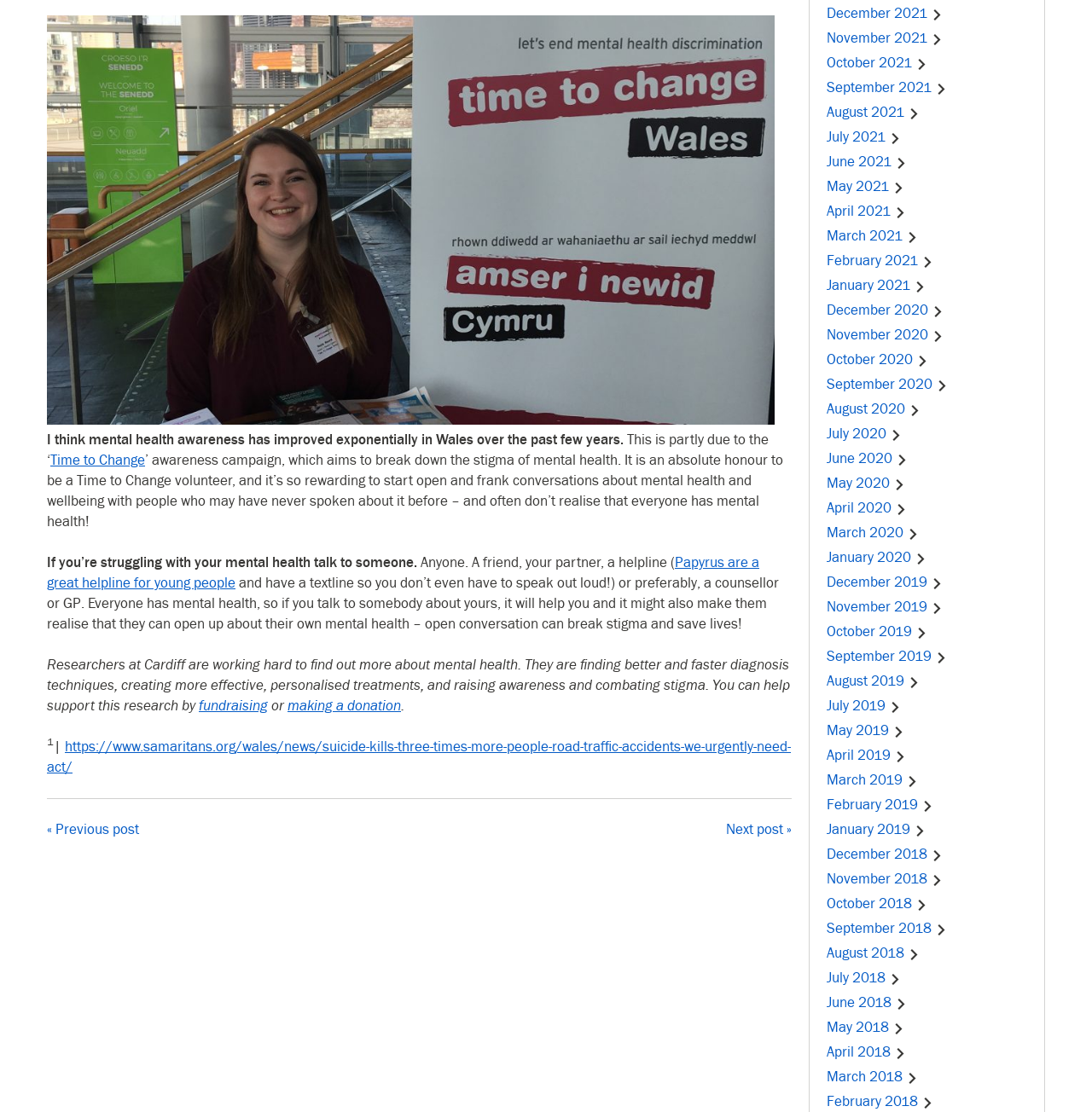Please give the bounding box coordinates of the area that should be clicked to fulfill the following instruction: "make a donation". The coordinates should be in the format of four float numbers from 0 to 1, i.e., [left, top, right, bottom].

[0.263, 0.627, 0.367, 0.642]